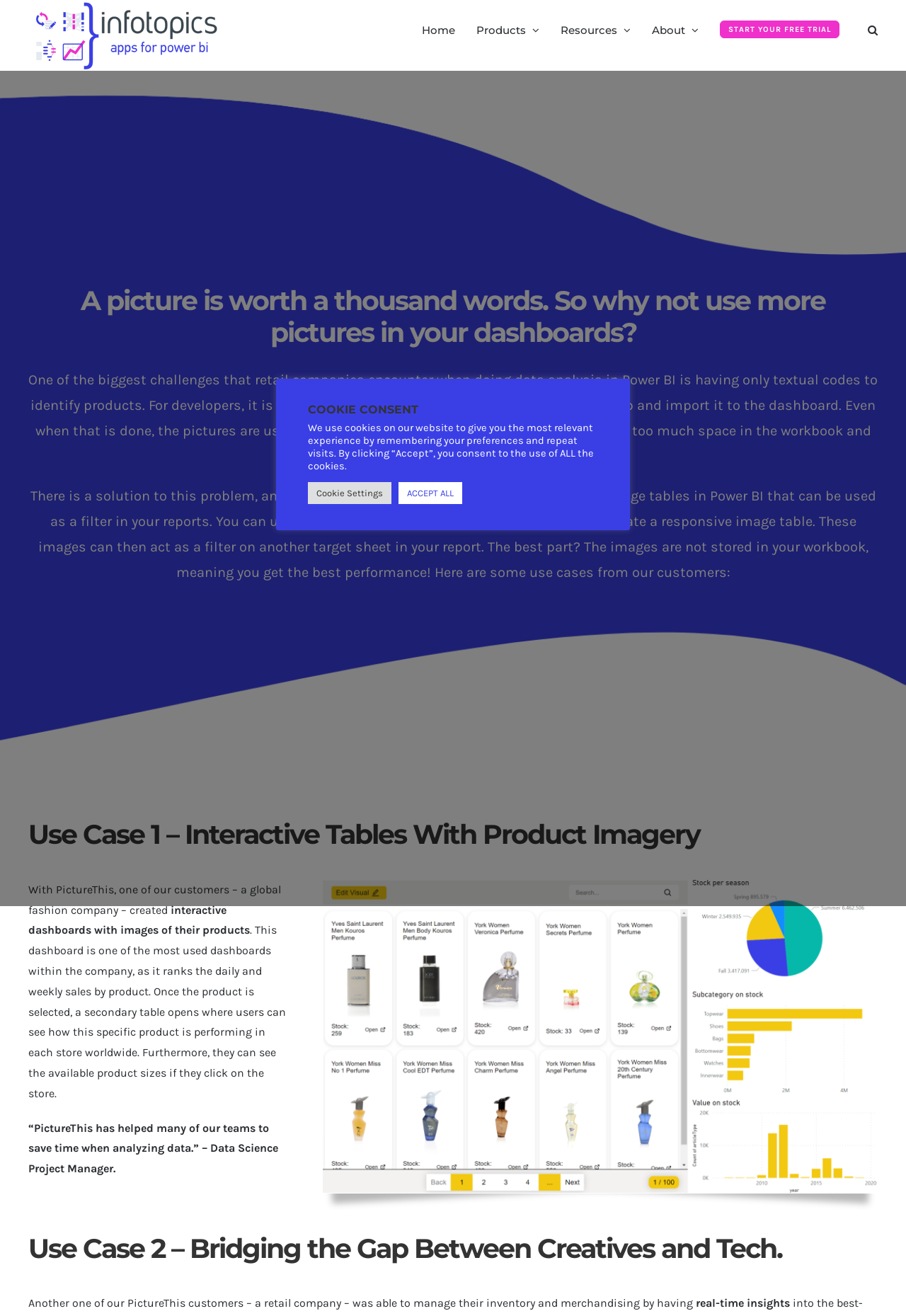Please find the bounding box coordinates for the clickable element needed to perform this instruction: "View the Product page".

[0.356, 0.667, 0.969, 0.678]